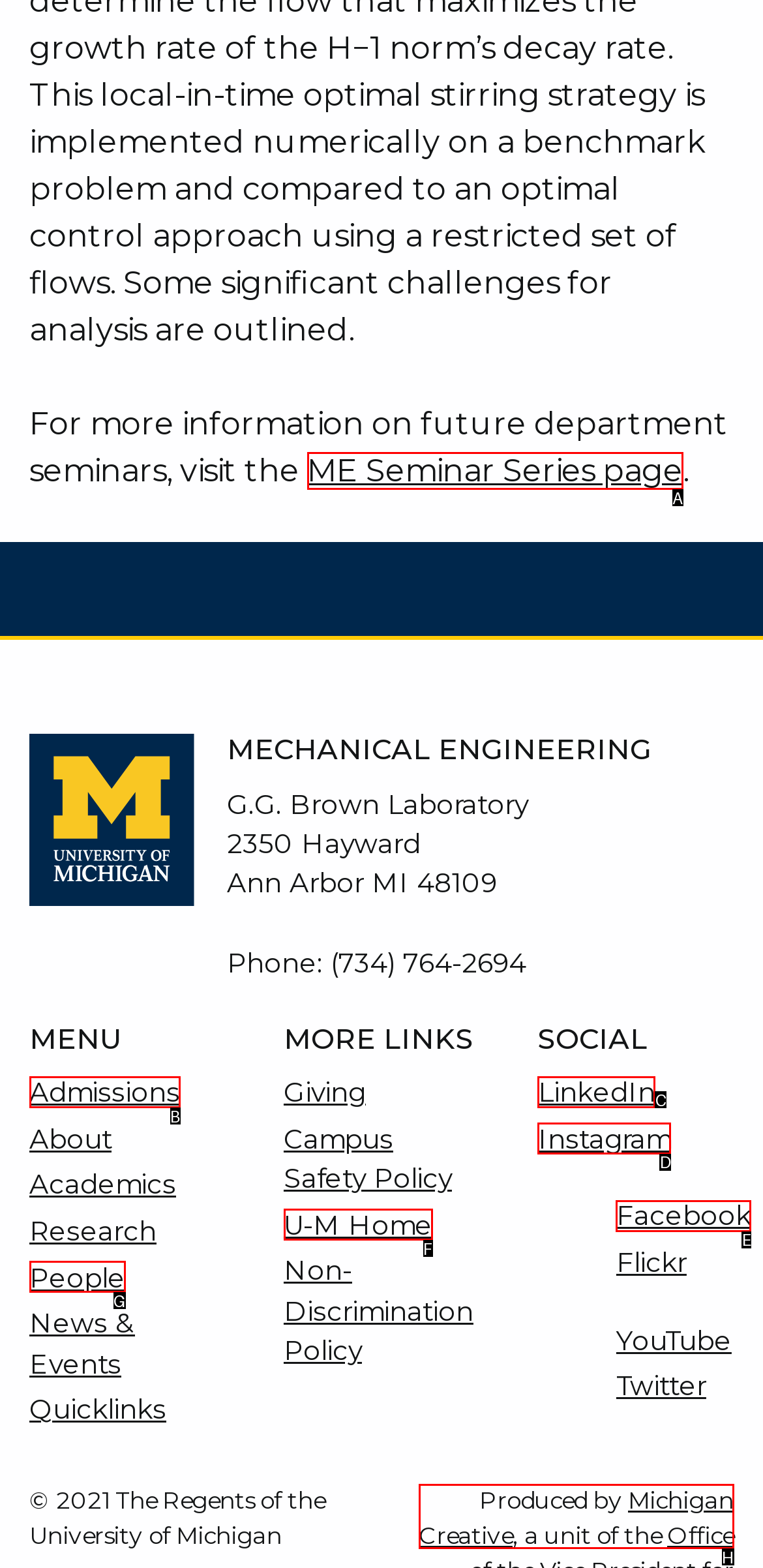Select the appropriate letter to fulfill the given instruction: Browse Application
Provide the letter of the correct option directly.

None